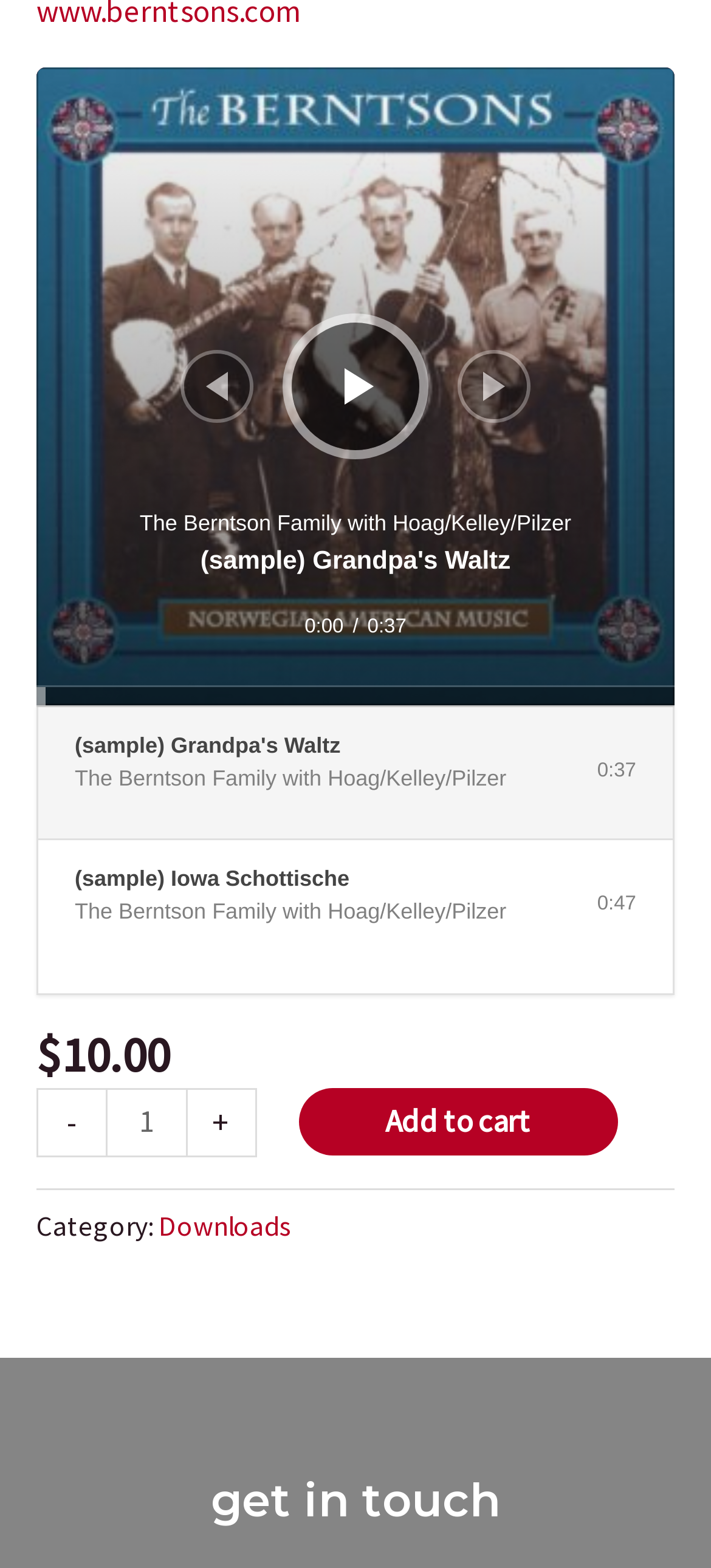Please give a one-word or short phrase response to the following question: 
What is the title of the audio player?

The Berntson Family with Hoag/Kelley/Pilzer